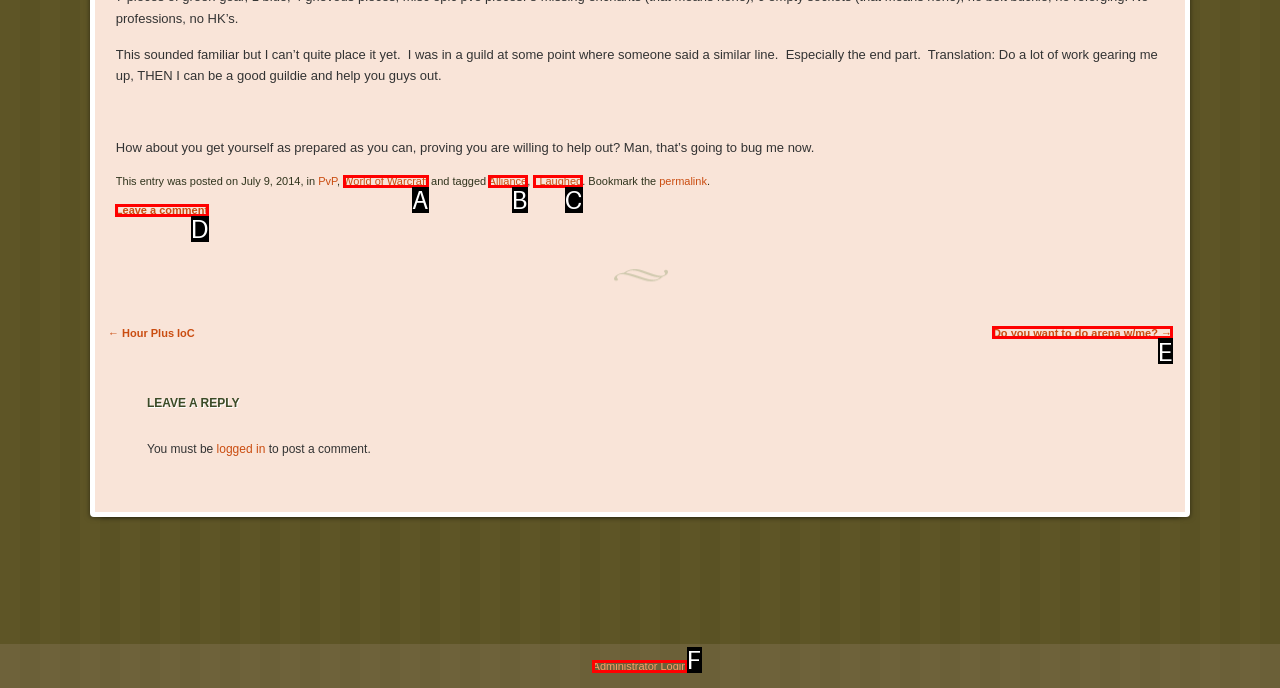Select the HTML element that corresponds to the description: World of Warcraft. Answer with the letter of the matching option directly from the choices given.

A